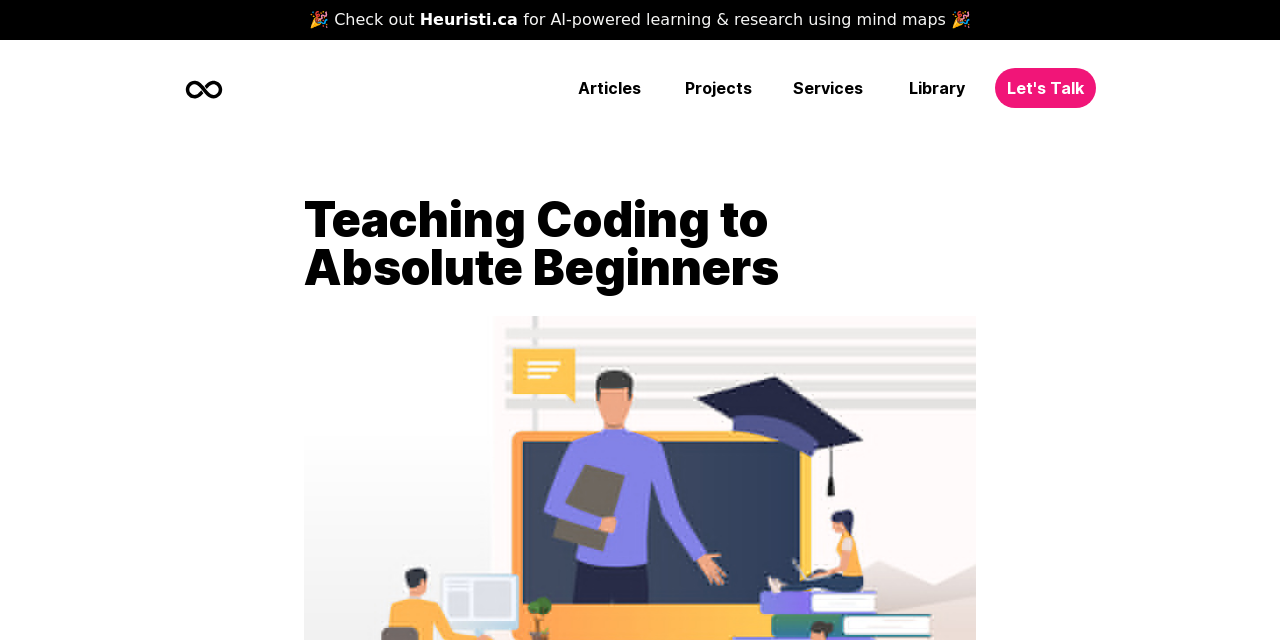Bounding box coordinates are specified in the format (top-left x, top-left y, bottom-right x, bottom-right y). All values are floating point numbers bounded between 0 and 1. Please provide the bounding box coordinate of the region this sentence describes: Let's Talk

[0.777, 0.106, 0.856, 0.169]